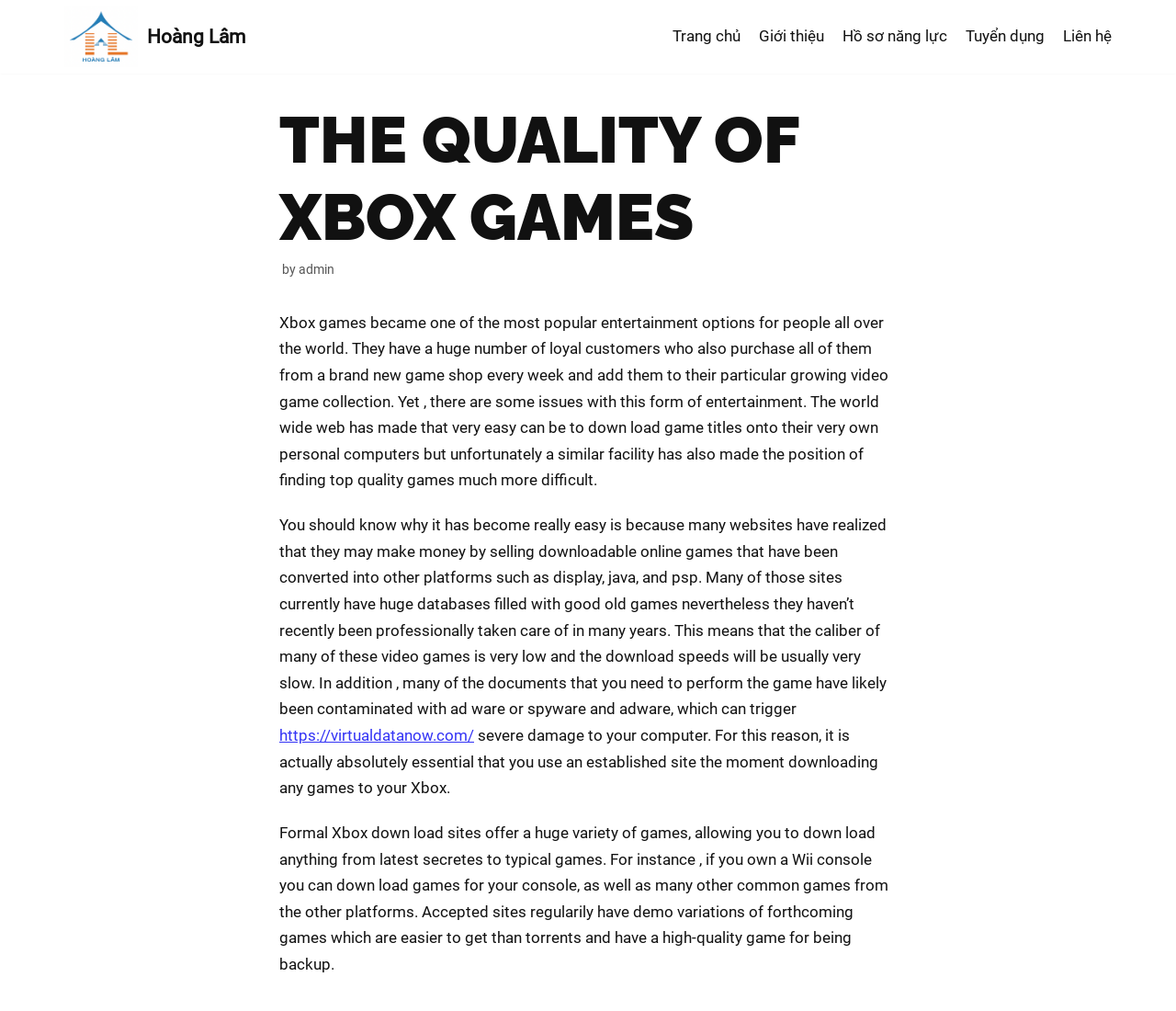Please identify the bounding box coordinates of the region to click in order to complete the task: "Go to the 'https://virtualdatanow.com/' website". The coordinates must be four float numbers between 0 and 1, specified as [left, top, right, bottom].

[0.238, 0.718, 0.403, 0.736]